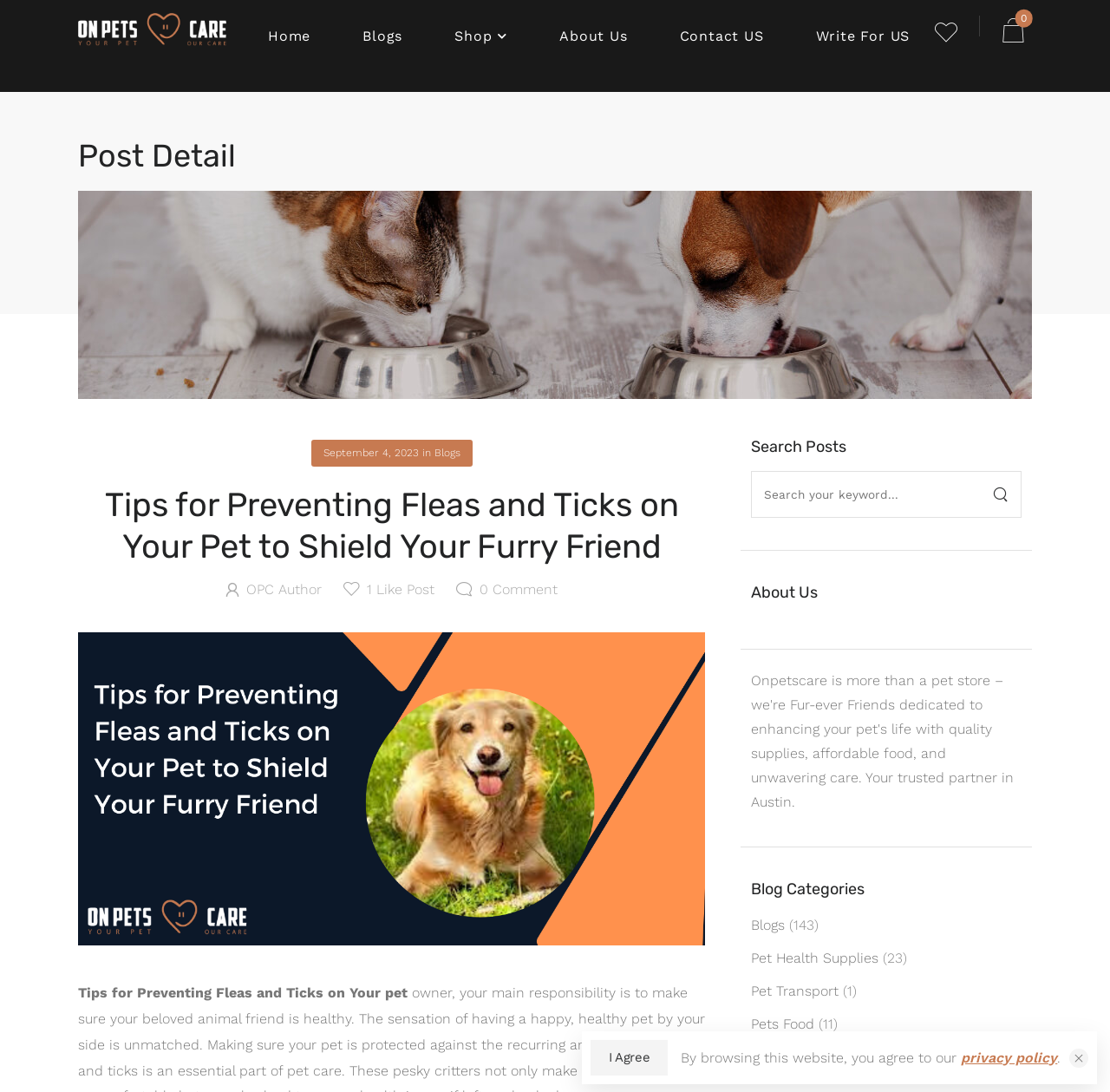Give the bounding box coordinates for the element described as: "Contact US".

[0.612, 0.012, 0.682, 0.055]